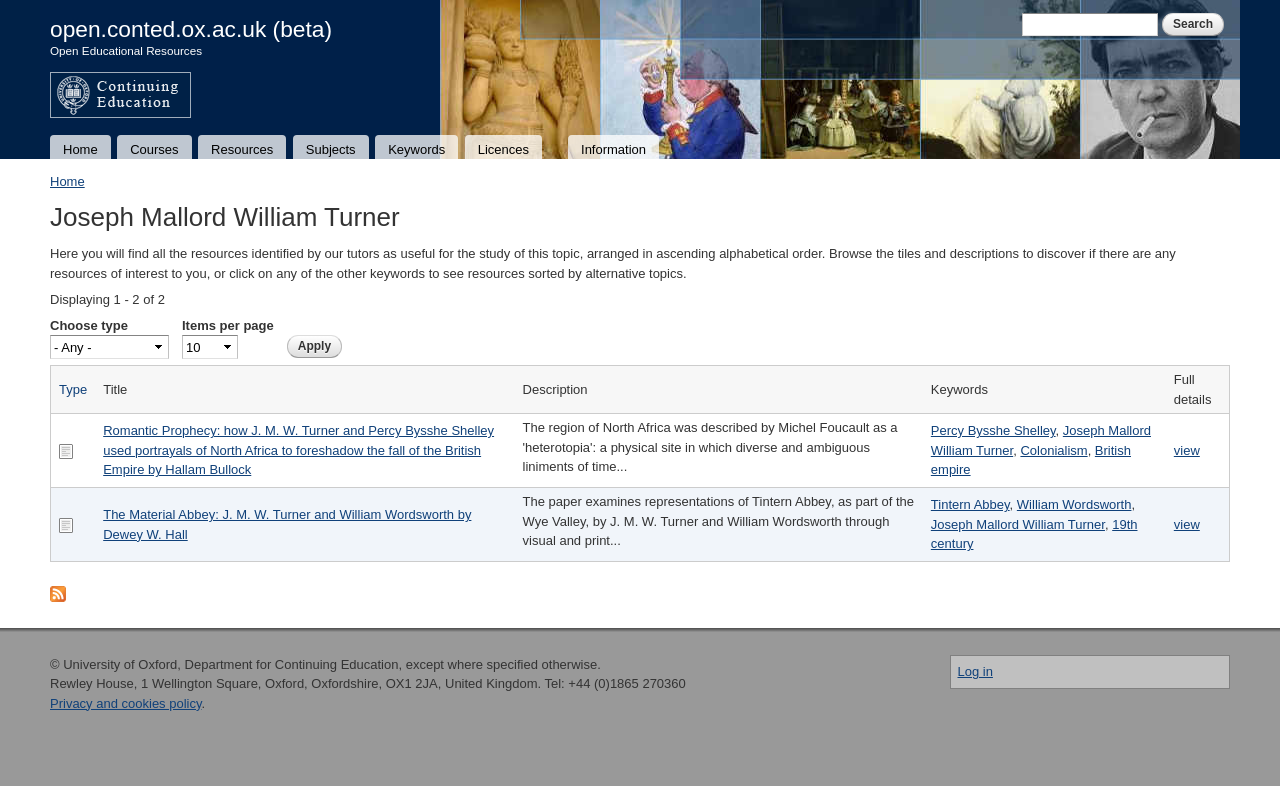How many resources are displayed on this webpage?
Refer to the image and provide a thorough answer to the question.

The webpage has a table with two rows, each representing a resource. The table headers are 'Type', 'Title', 'Description', 'Keywords', and 'Full details', and each row has data corresponding to these headers. Therefore, there are two resources displayed on this webpage.